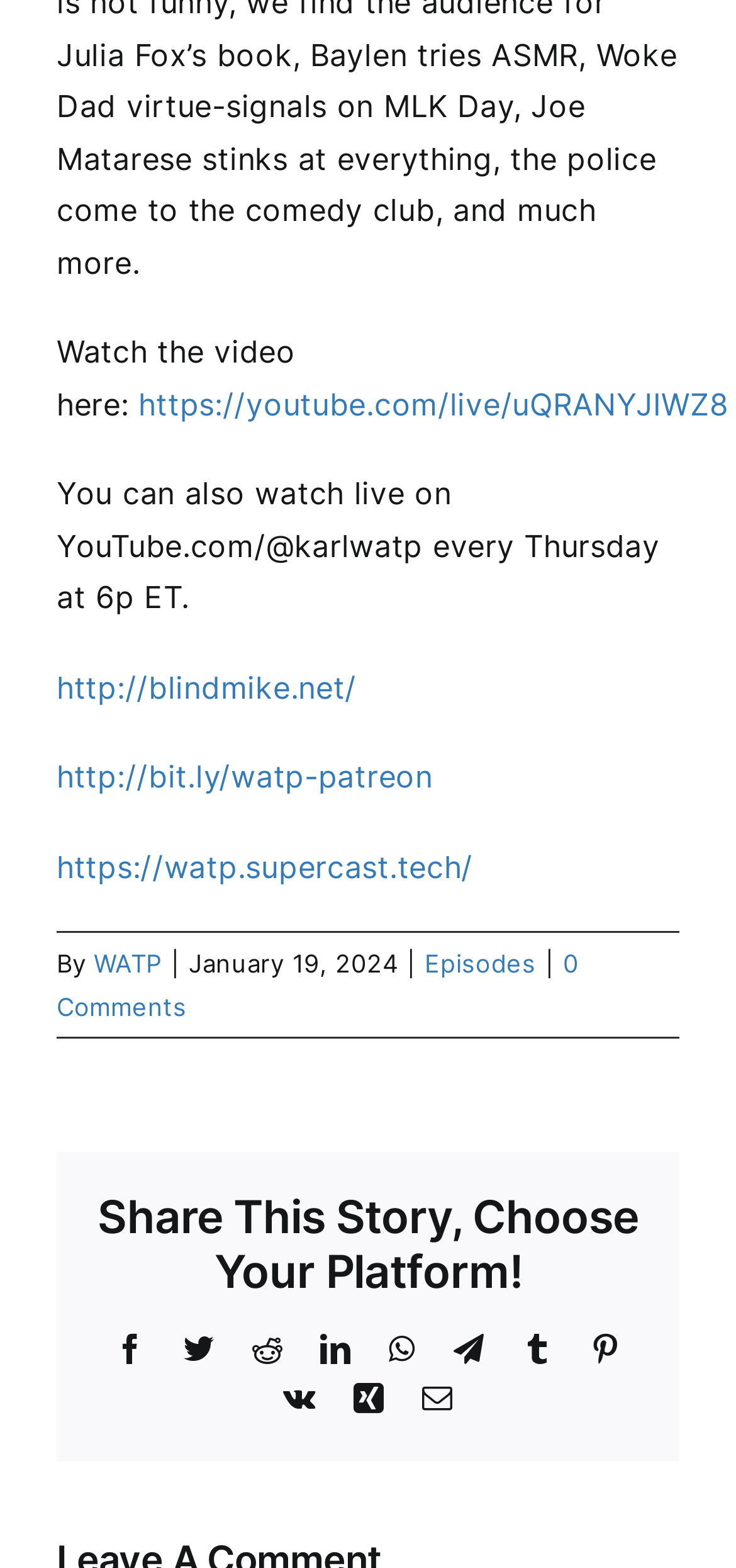Please identify the bounding box coordinates of the element on the webpage that should be clicked to follow this instruction: "Share this story on Facebook". The bounding box coordinates should be given as four float numbers between 0 and 1, formatted as [left, top, right, bottom].

[0.156, 0.85, 0.198, 0.869]